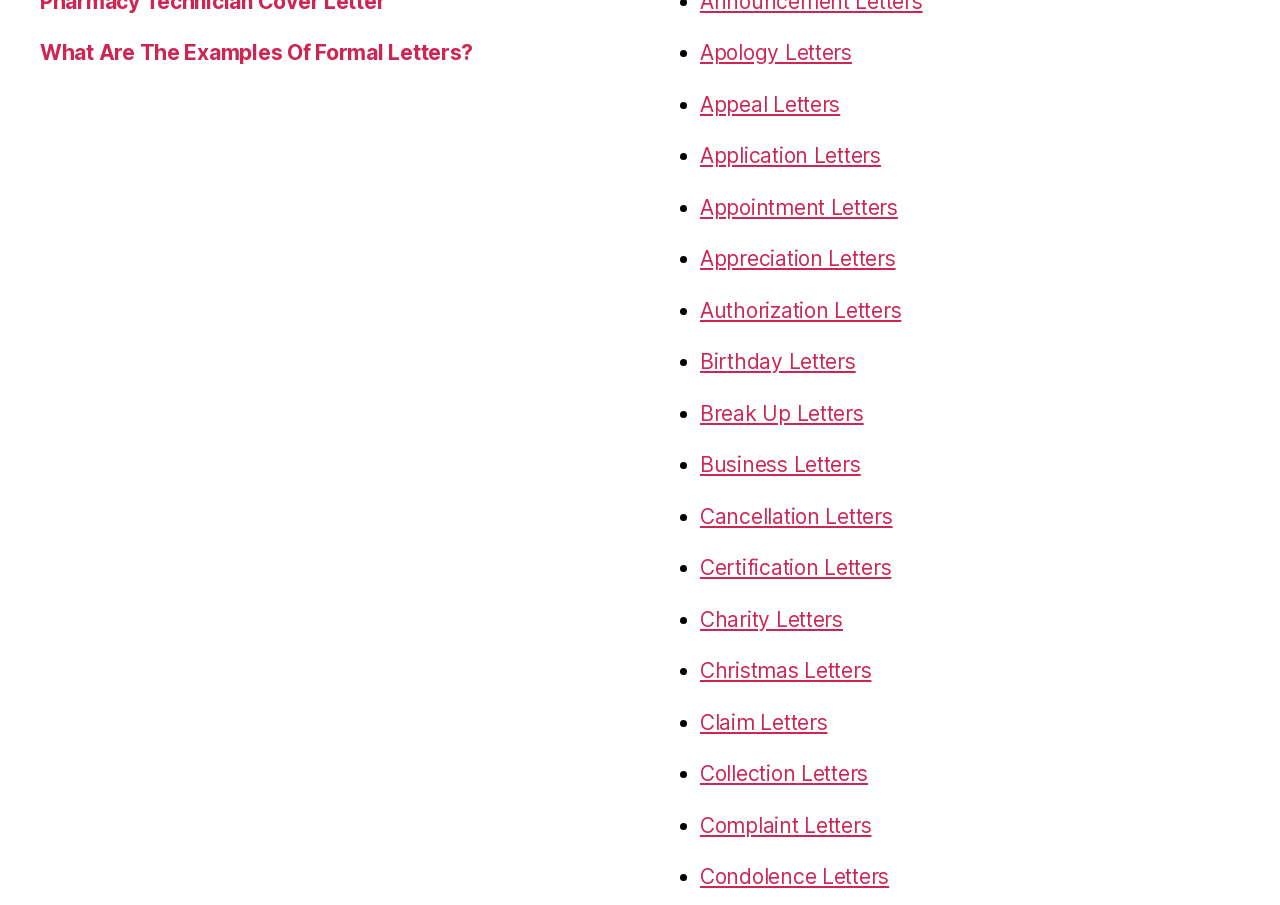Based on the element description Appreciation Letters, identify the bounding box coordinates for the UI element. The coordinates should be in the format (top-left x, top-left y, bottom-right x, bottom-right y) and within the 0 to 1 range.

[0.547, 0.272, 0.7, 0.3]